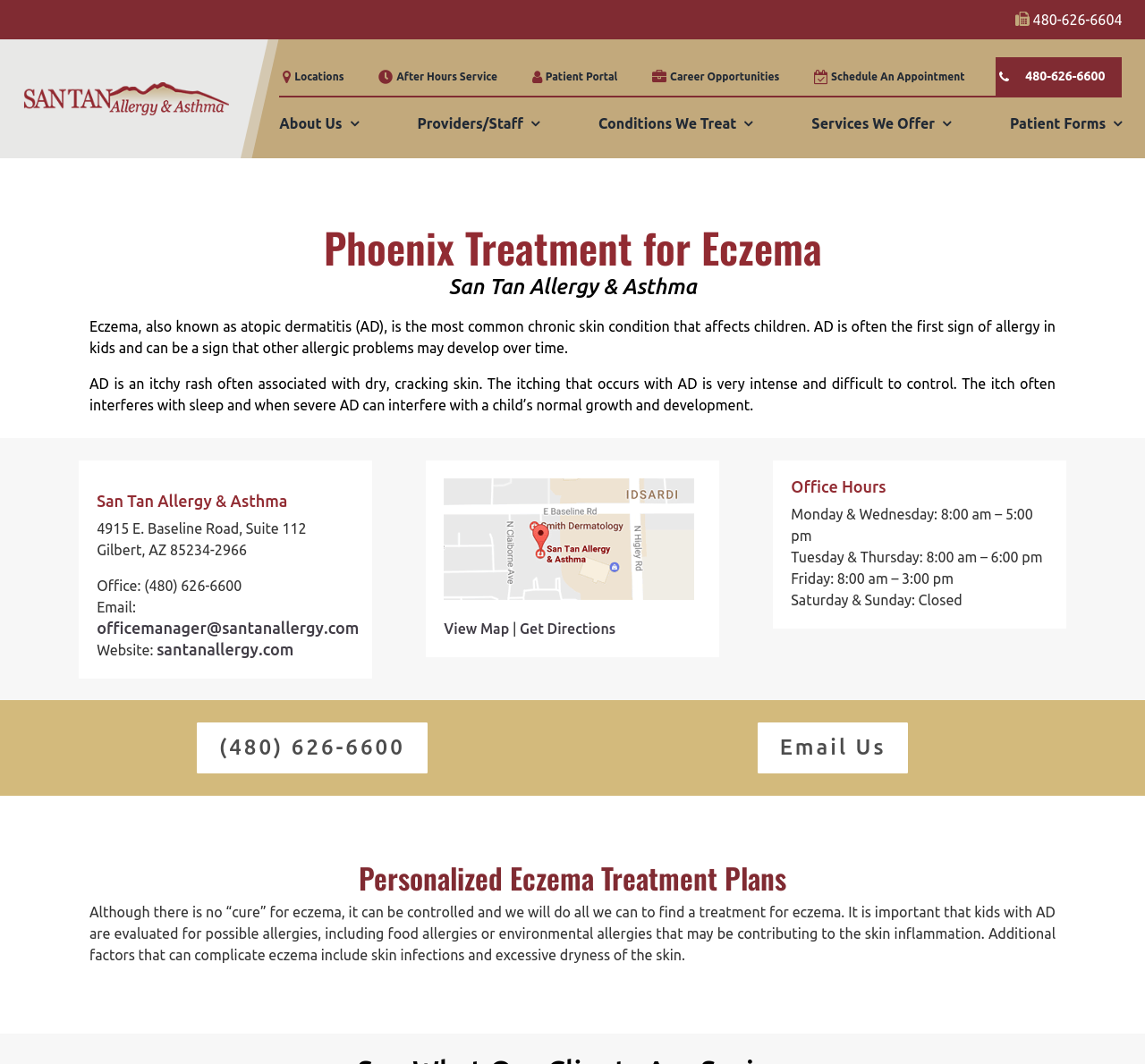What are the office hours on Tuesdays and Thursdays?
Kindly answer the question with as much detail as you can.

I found the office hours by looking at the time elements on the page, which provide the hours for each day of the week. Specifically, I looked at the time element that says 'Tuesday & Thursday: 8:00 am – 6:00 pm'.